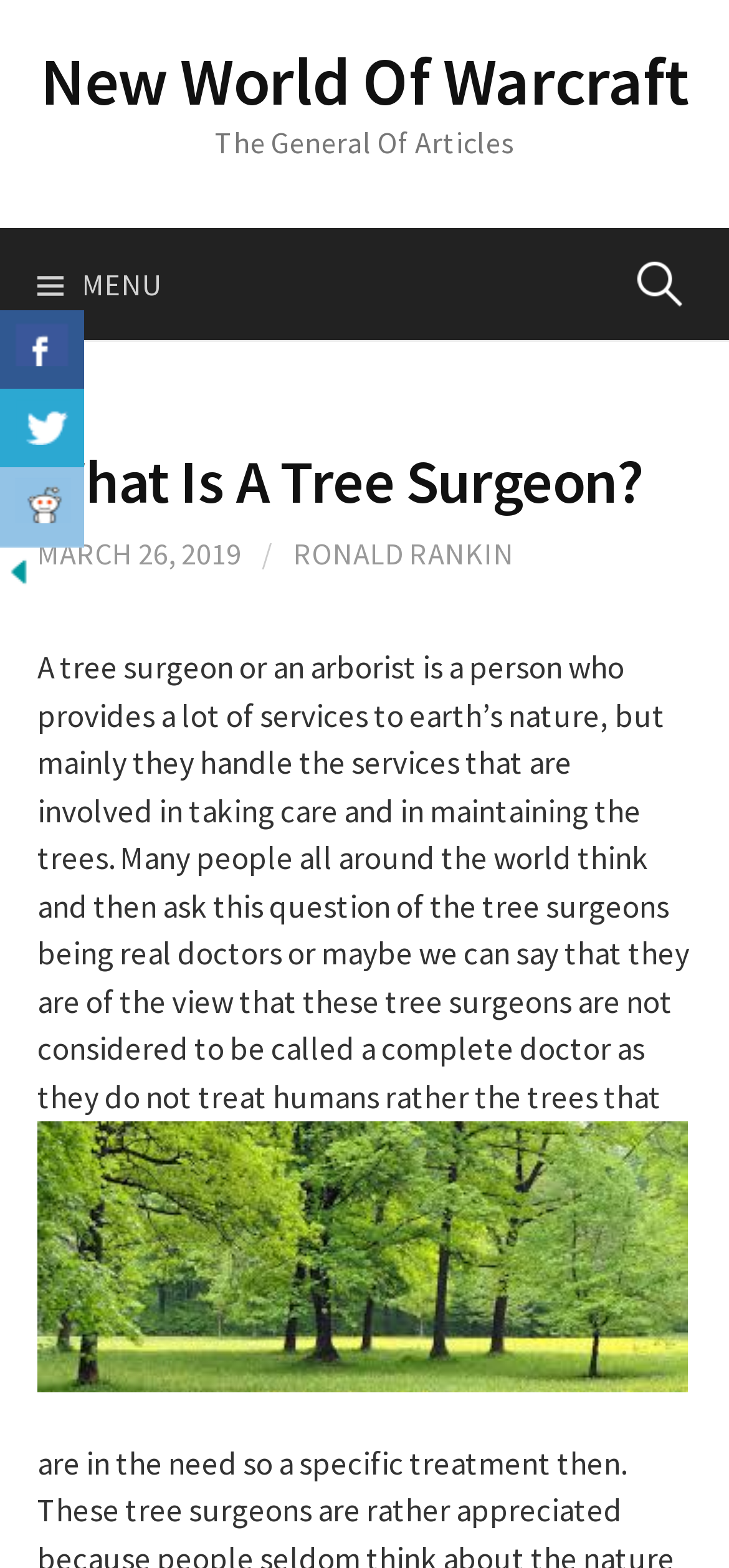How many social media platforms can you share this article on?
Answer the question with a detailed explanation, including all necessary information.

You can share this article on three social media platforms, namely Facebook, Twitter, and Reddit, as indicated by the links 'Share On Facebook', 'Share On Twitter', and 'Share On Reddit'.